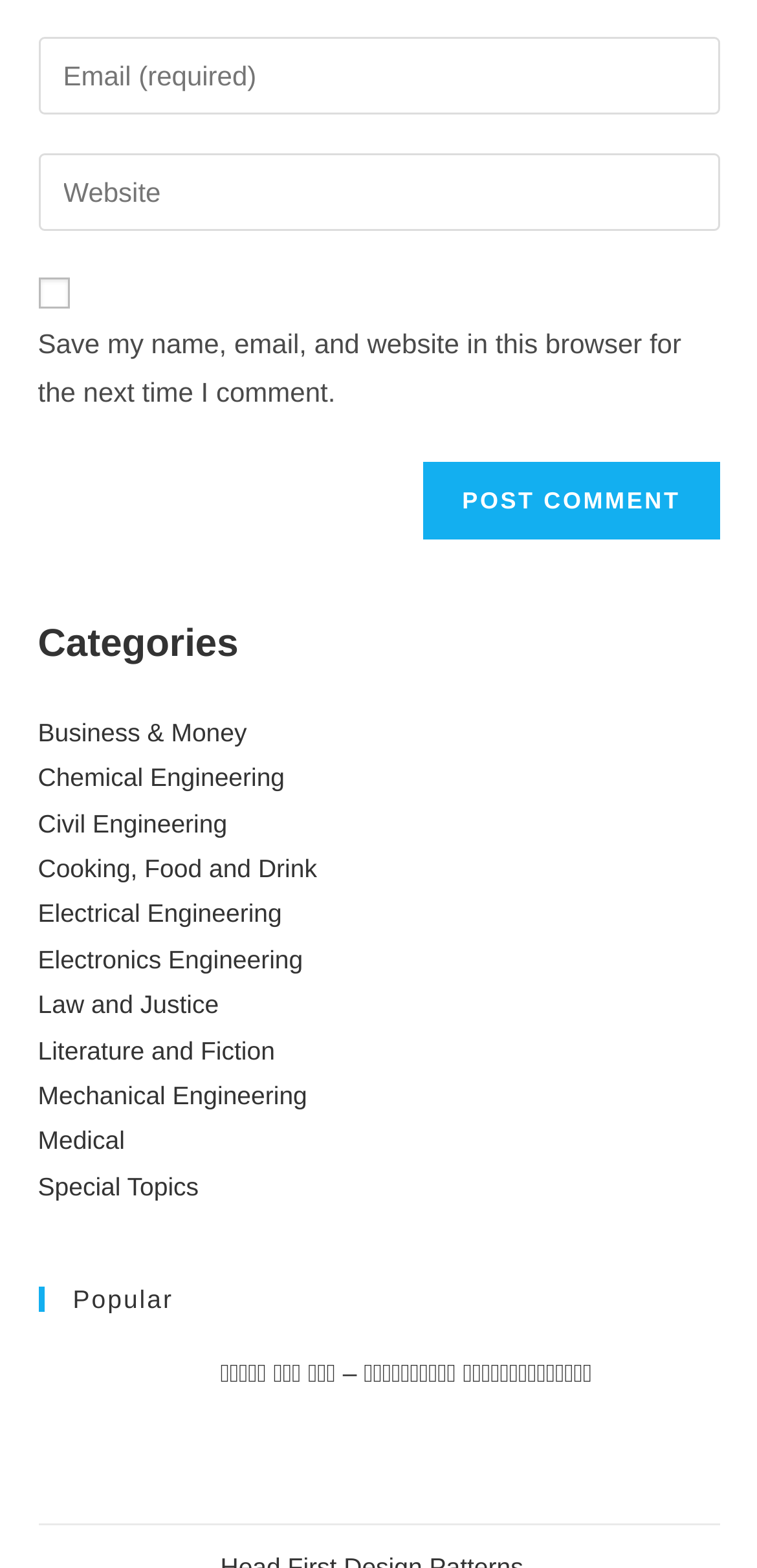Identify the bounding box coordinates of the section that should be clicked to achieve the task described: "View a popular post".

[0.291, 0.867, 0.782, 0.885]